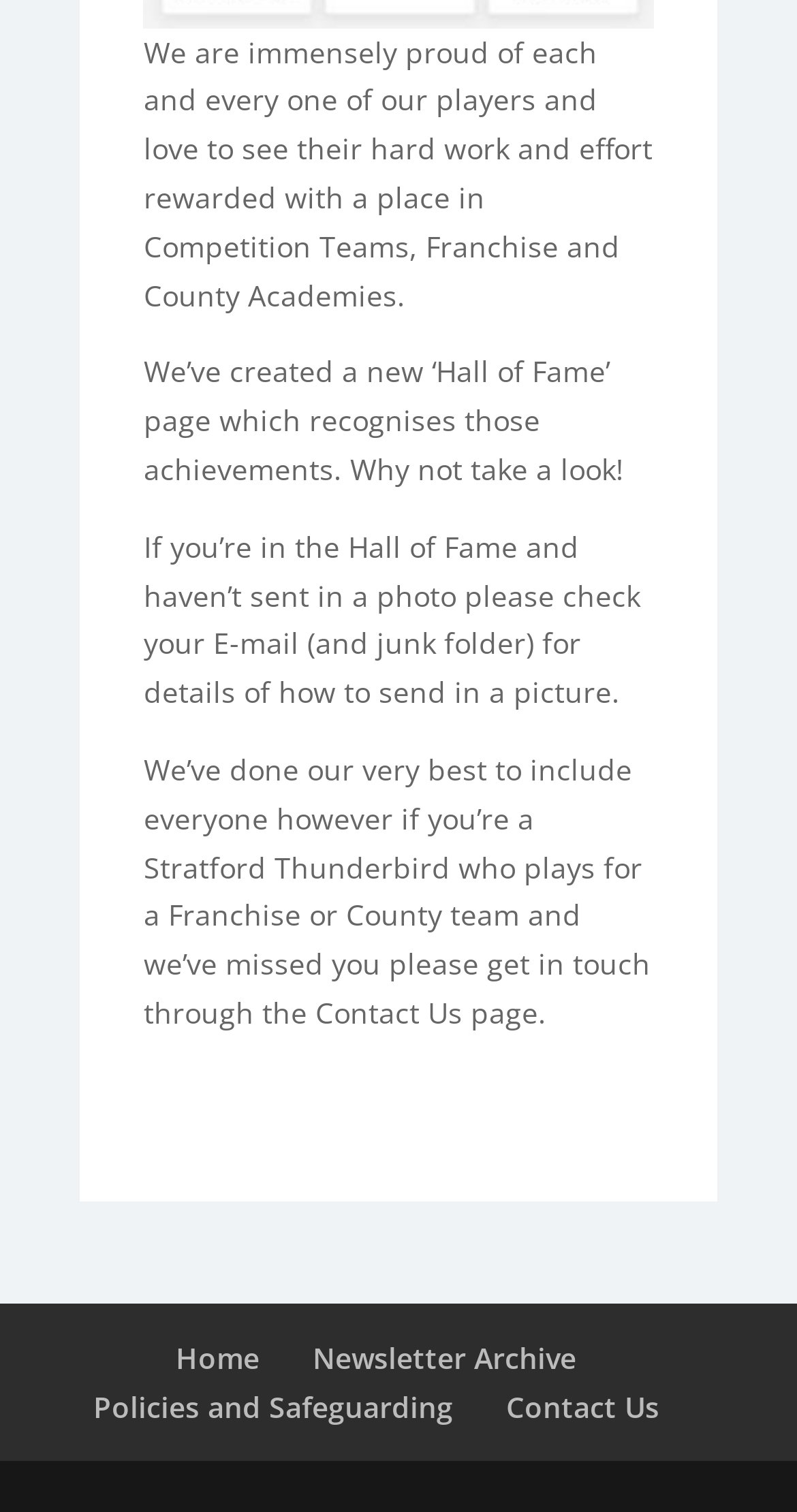Where can users find archived newsletters?
Look at the image and answer the question with a single word or phrase.

Newsletter Archive